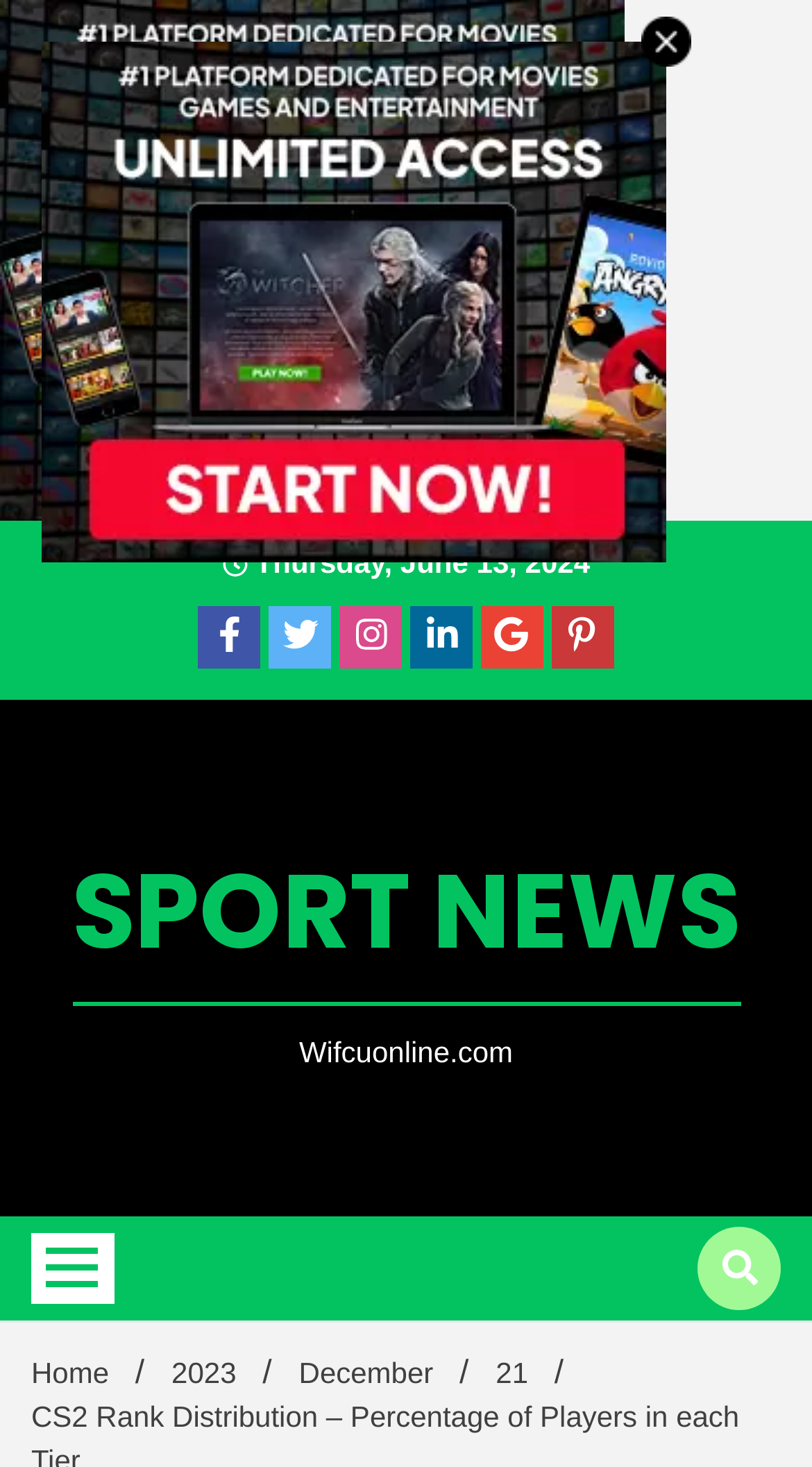What is the name of the website?
Look at the image and answer with only one word or phrase.

Wifcuonline.com